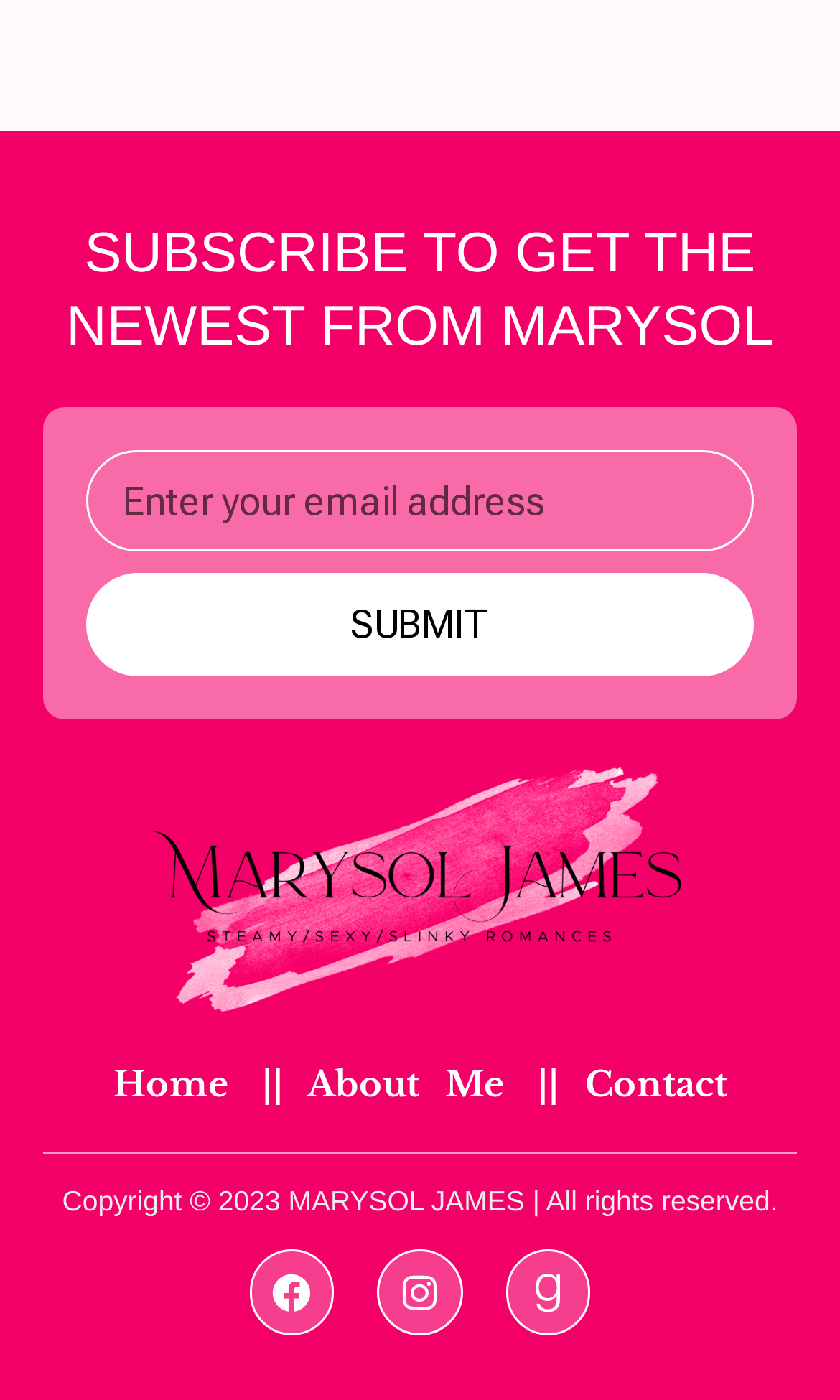Refer to the image and offer a detailed explanation in response to the question: How many navigation links are present?

There are three navigation links present on the webpage, which are 'Home', 'About Me', and 'Contact', each leading to a different section or page of the website.